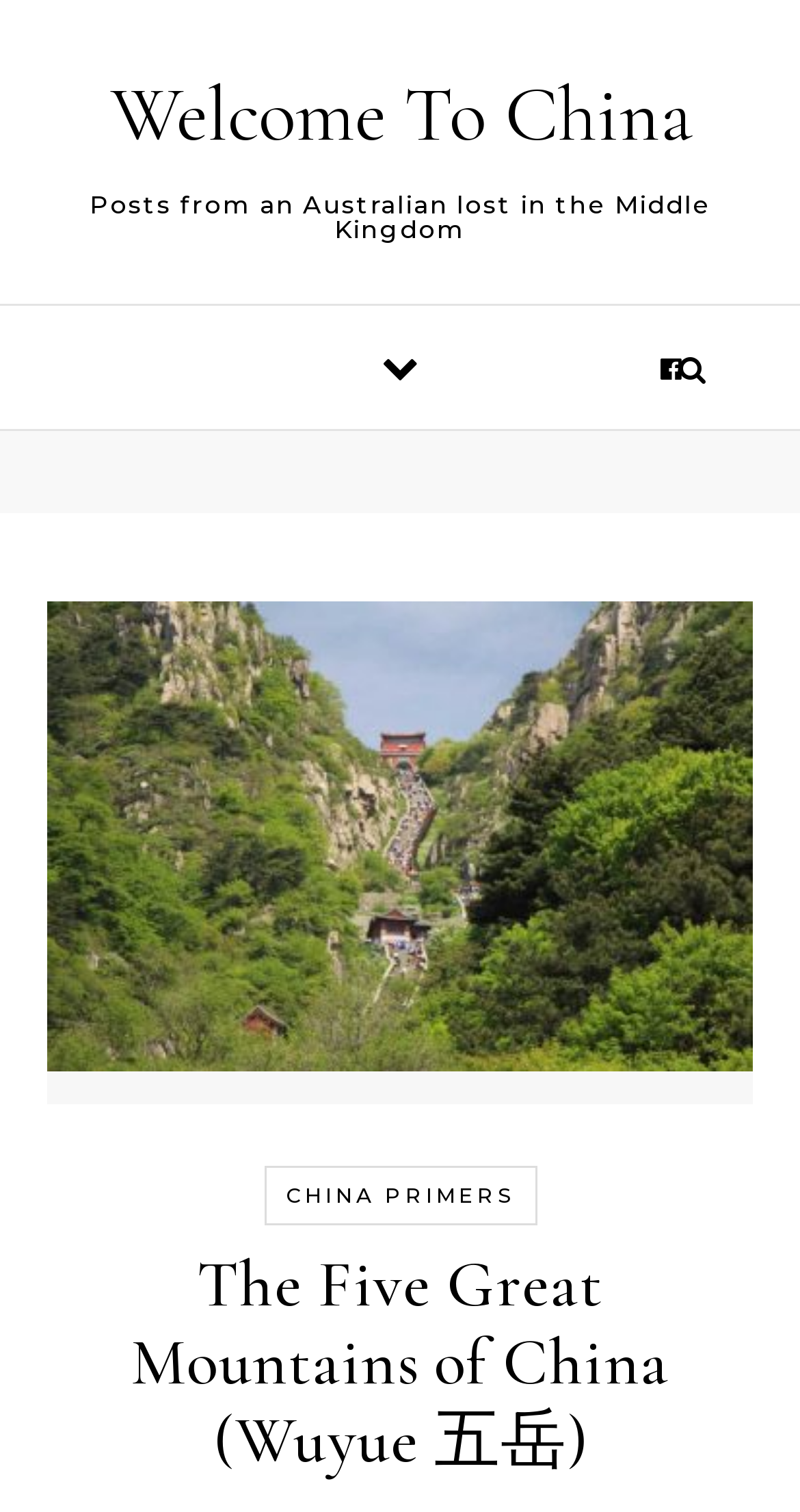What is the symbol on the button?
Using the image, provide a detailed and thorough answer to the question.

The button element with the description 'uf002' is located on the webpage, and it can be inferred that this is the symbol on the button.